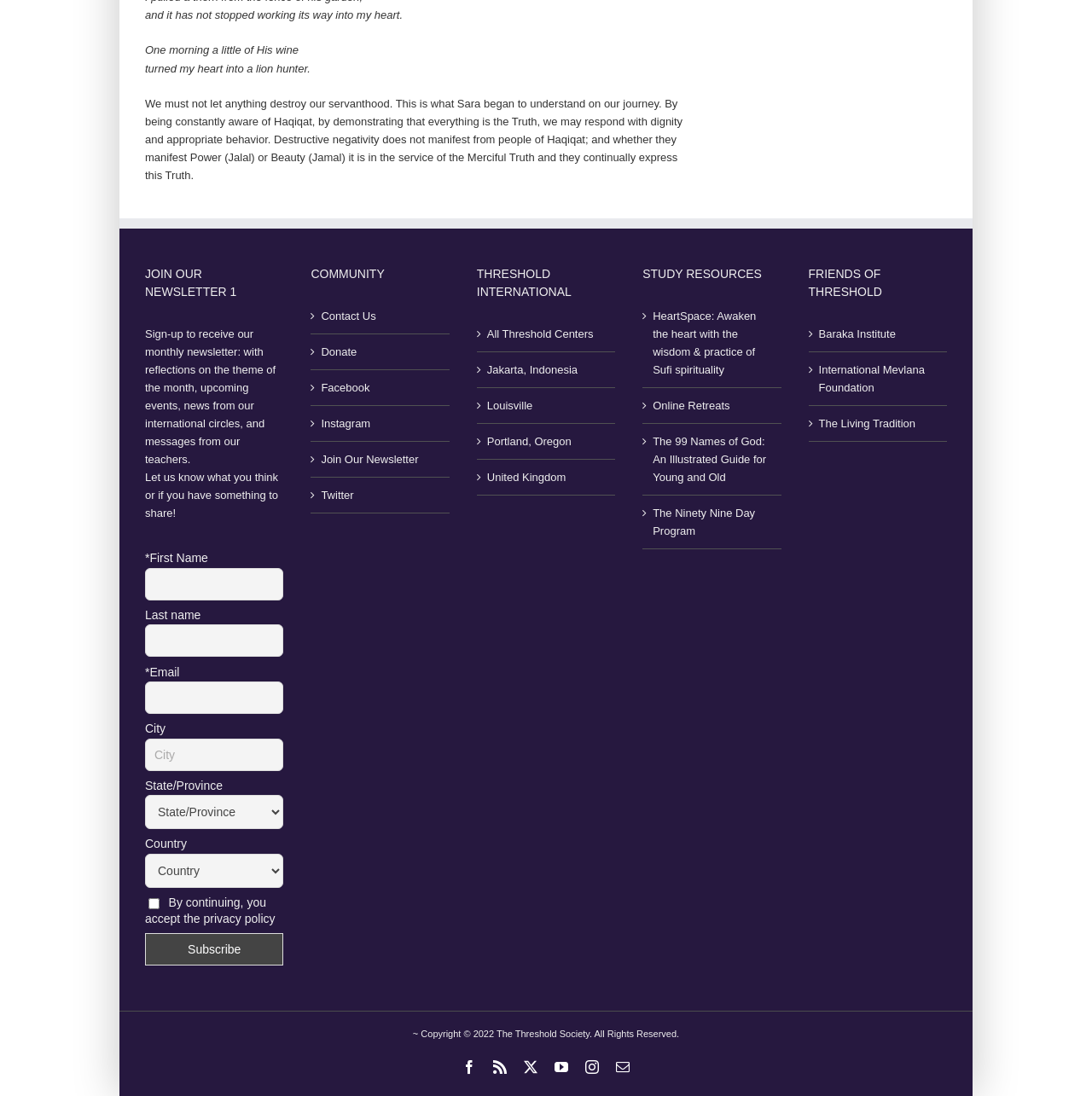Locate the bounding box coordinates of the area to click to fulfill this instruction: "Join Our Newsletter". The bounding box should be presented as four float numbers between 0 and 1, in the order [left, top, right, bottom].

[0.294, 0.411, 0.404, 0.427]